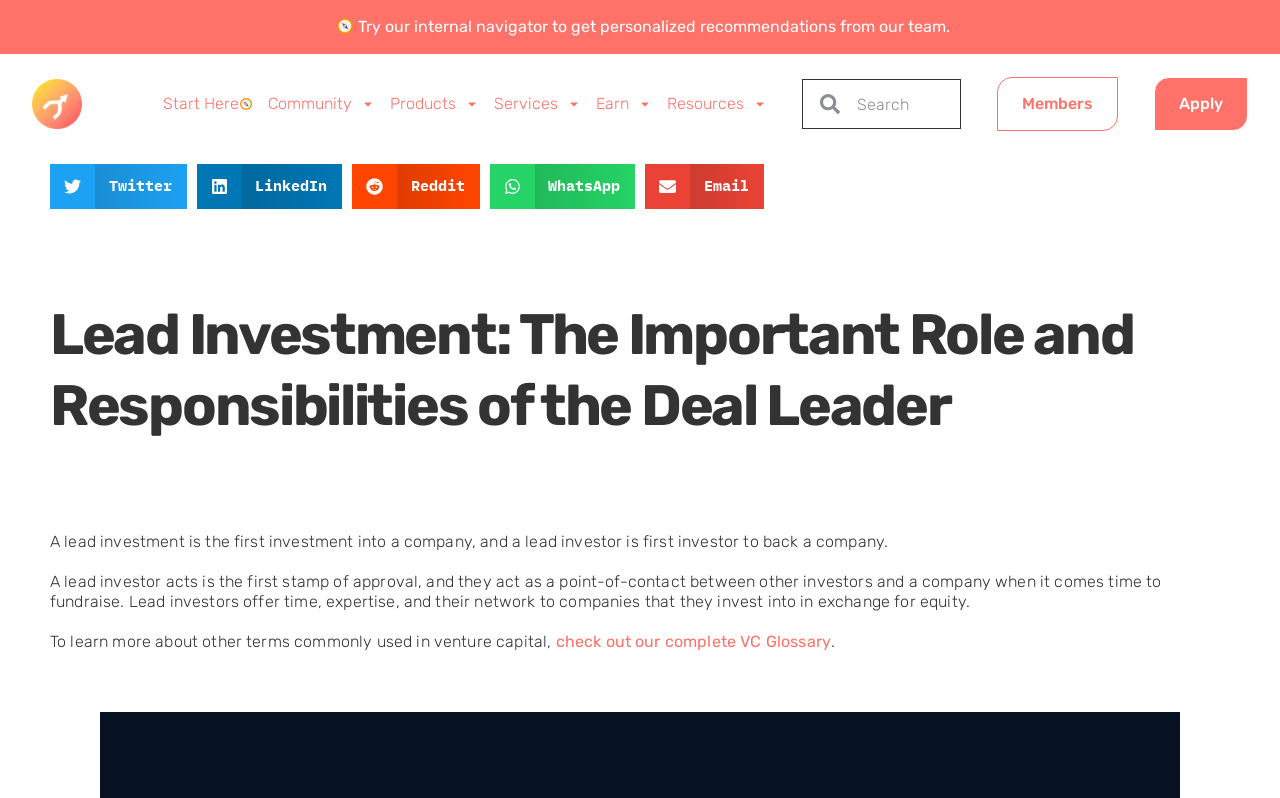Answer in one word or a short phrase: 
Where can I learn more about venture capital terms?

VC Glossary